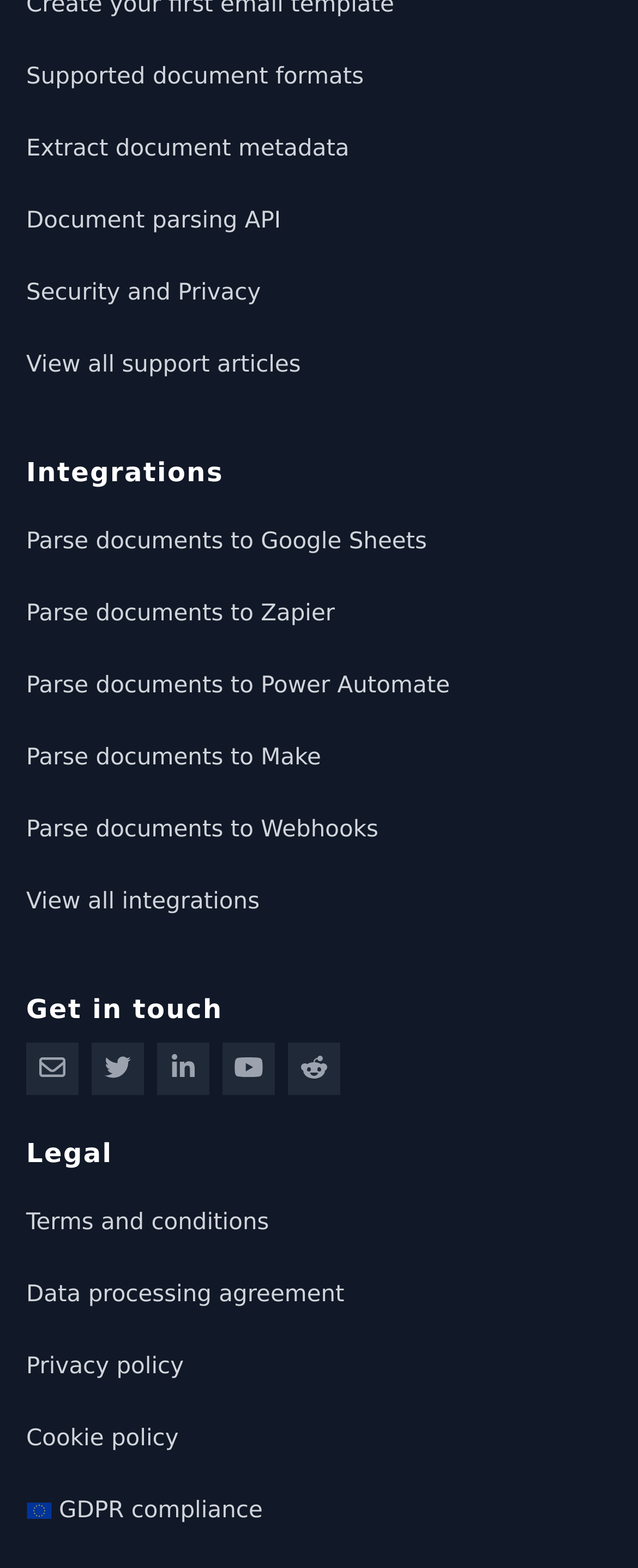What is the first link on the webpage?
Respond to the question with a single word or phrase according to the image.

Supported document formats